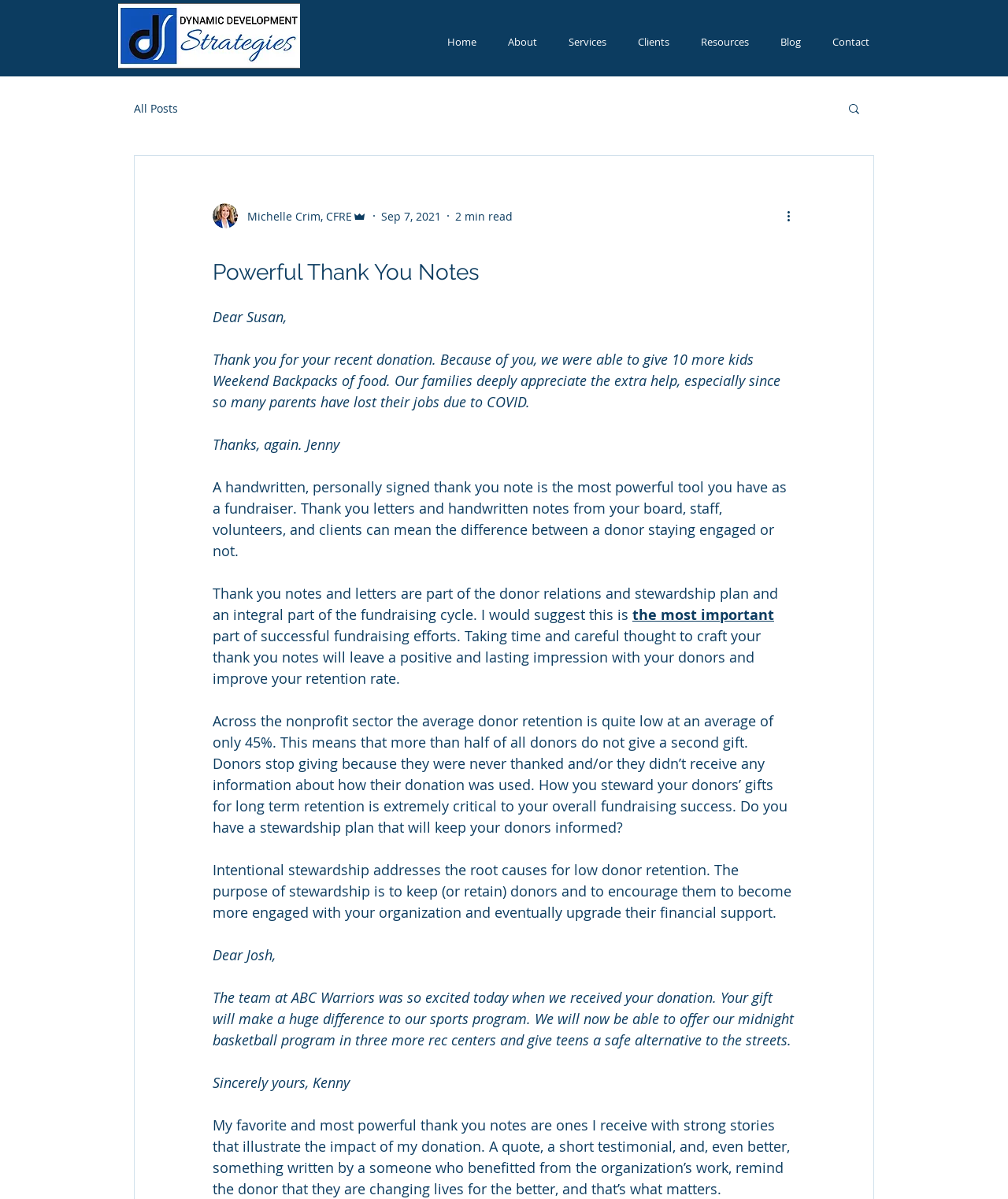Who is the author of the blog post?
Analyze the image and provide a thorough answer to the question.

I found the answer by looking at the author information section on the webpage, which displays the name 'Michelle Crim, CFRE' as a generic element.